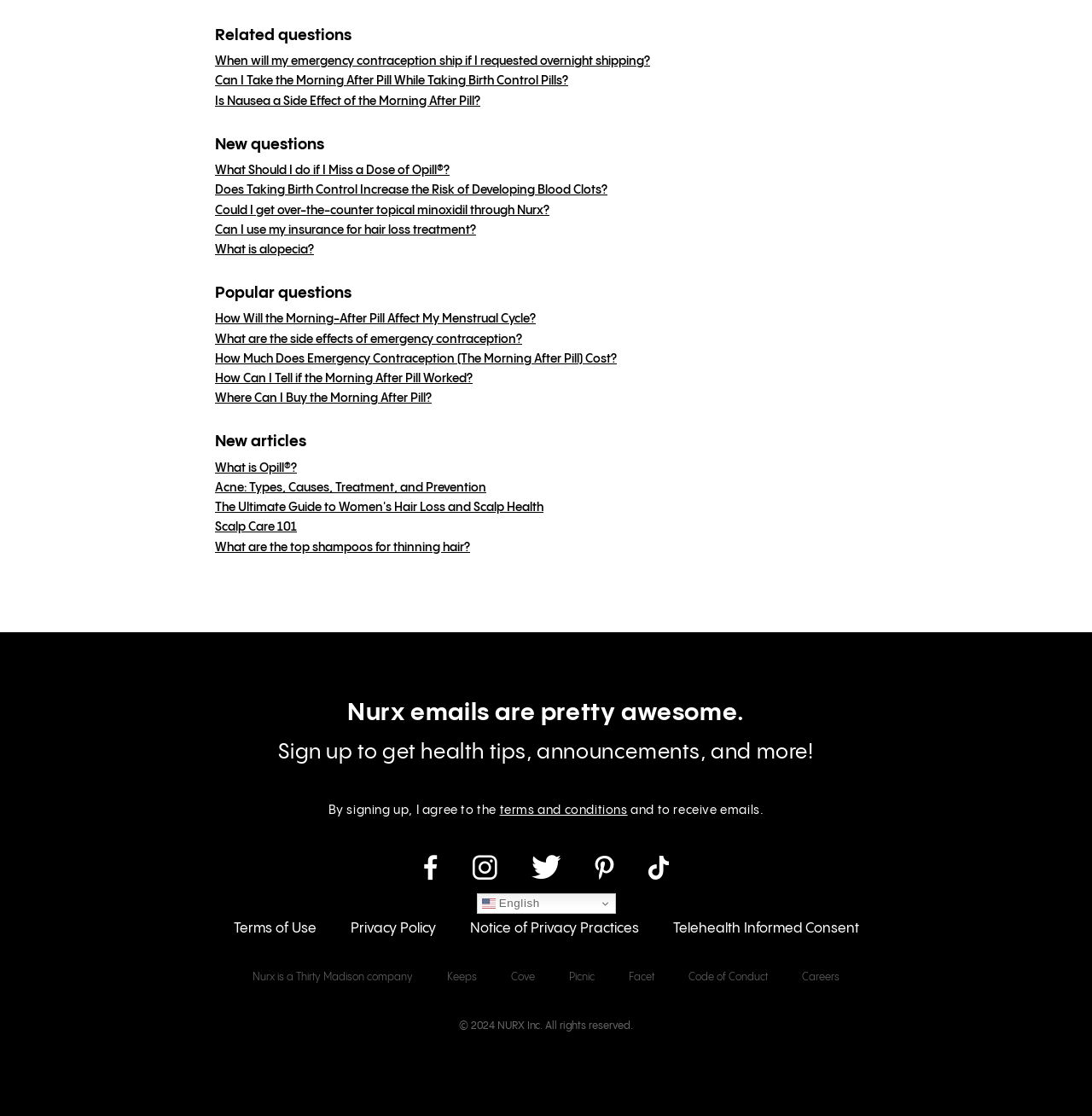What is the topic of the article 'The Ultimate Guide to Women's Hair Loss and Scalp Health'?
Refer to the image and give a detailed answer to the query.

By examining the link element with the text 'The Ultimate Guide to Women's Hair Loss and Scalp Health', I inferred that the article is about hair loss and scalp health, which is a topic related to women's health.